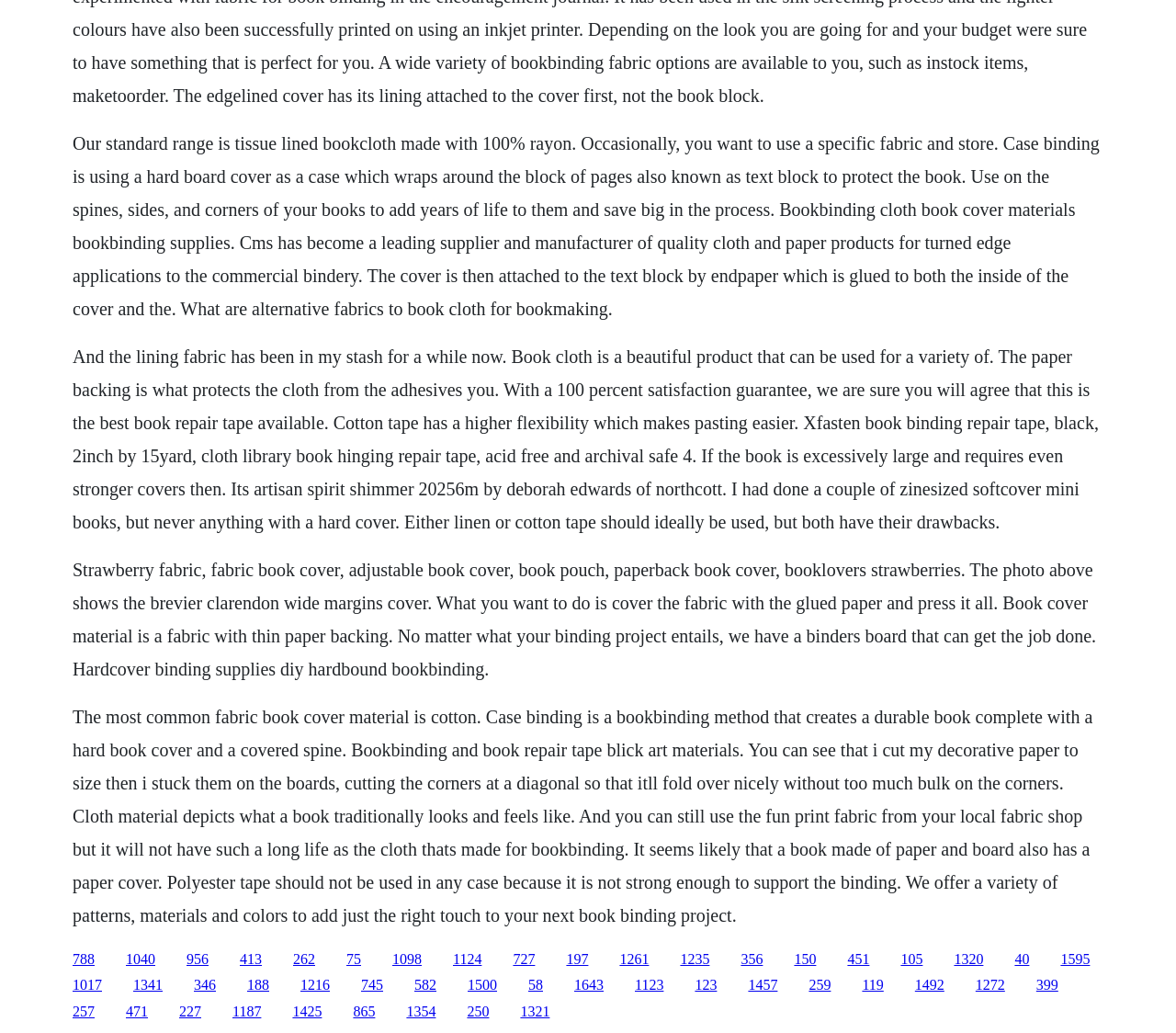Determine the bounding box coordinates of the element that should be clicked to execute the following command: "Click the link '1595'".

[0.902, 0.92, 0.927, 0.936]